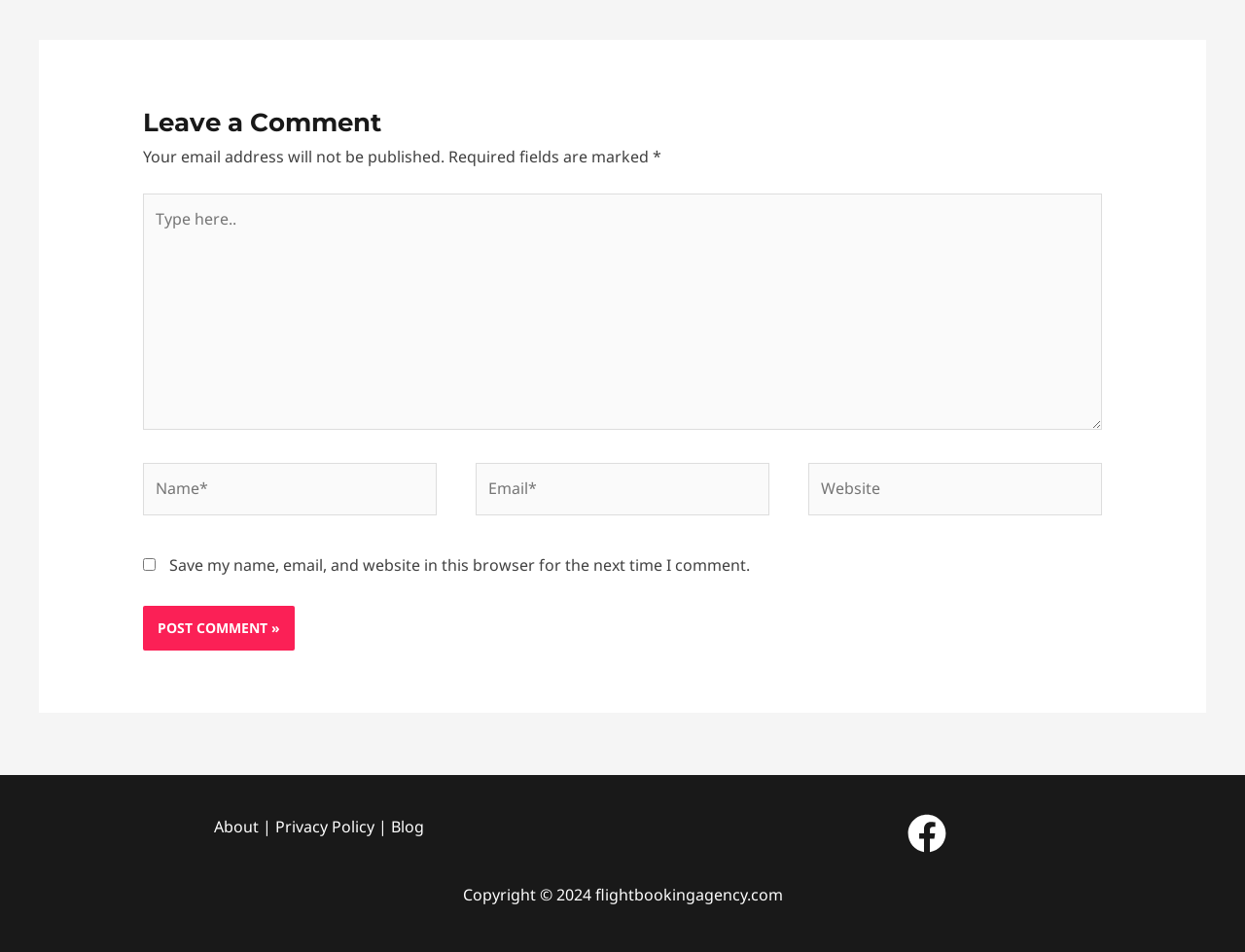Identify the bounding box coordinates for the UI element mentioned here: "name="submit" value="Post Comment »"". Provide the coordinates as four float values between 0 and 1, i.e., [left, top, right, bottom].

[0.115, 0.636, 0.236, 0.683]